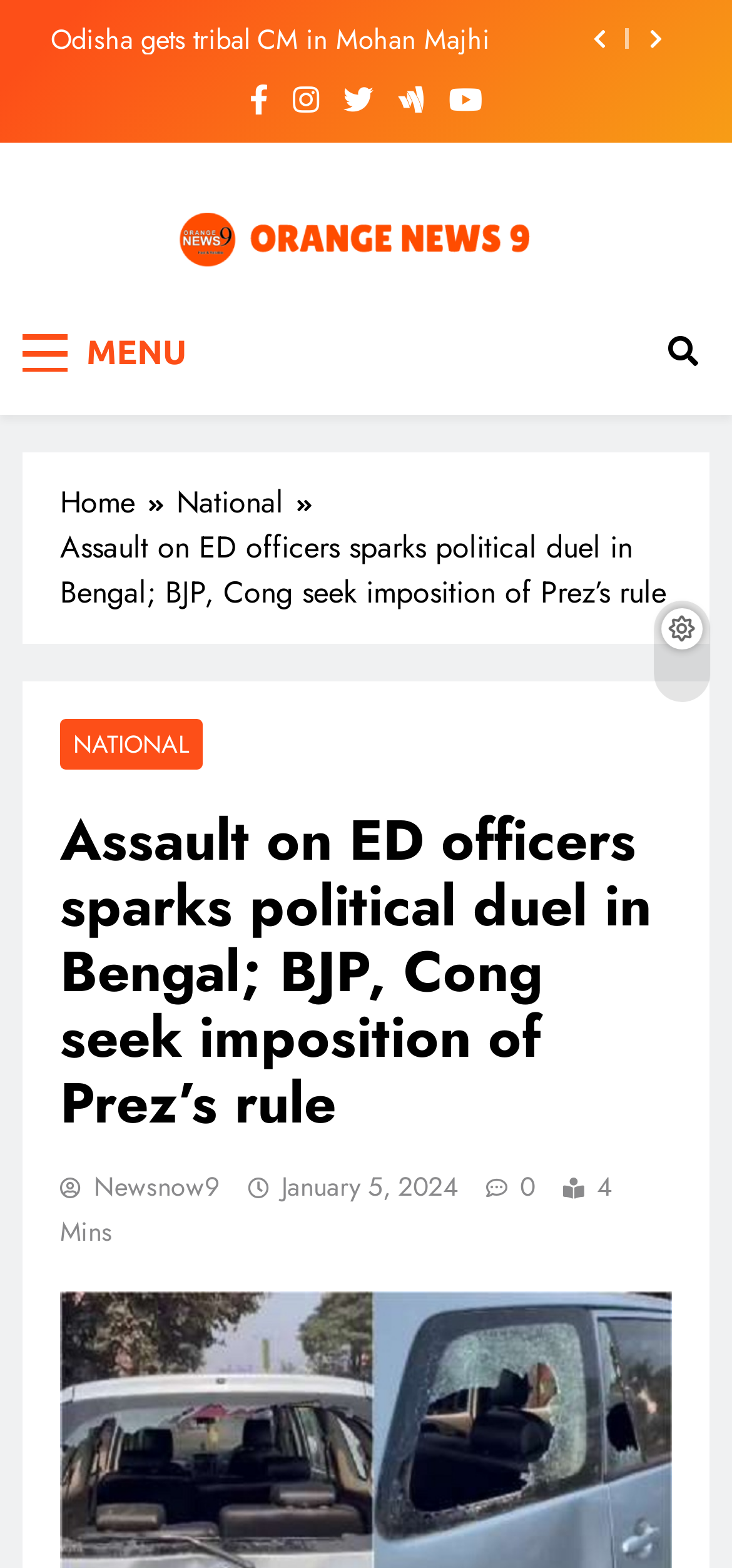Please identify the bounding box coordinates of the element I need to click to follow this instruction: "Read the news about YSR Congress".

[0.069, 0.016, 0.782, 0.035]